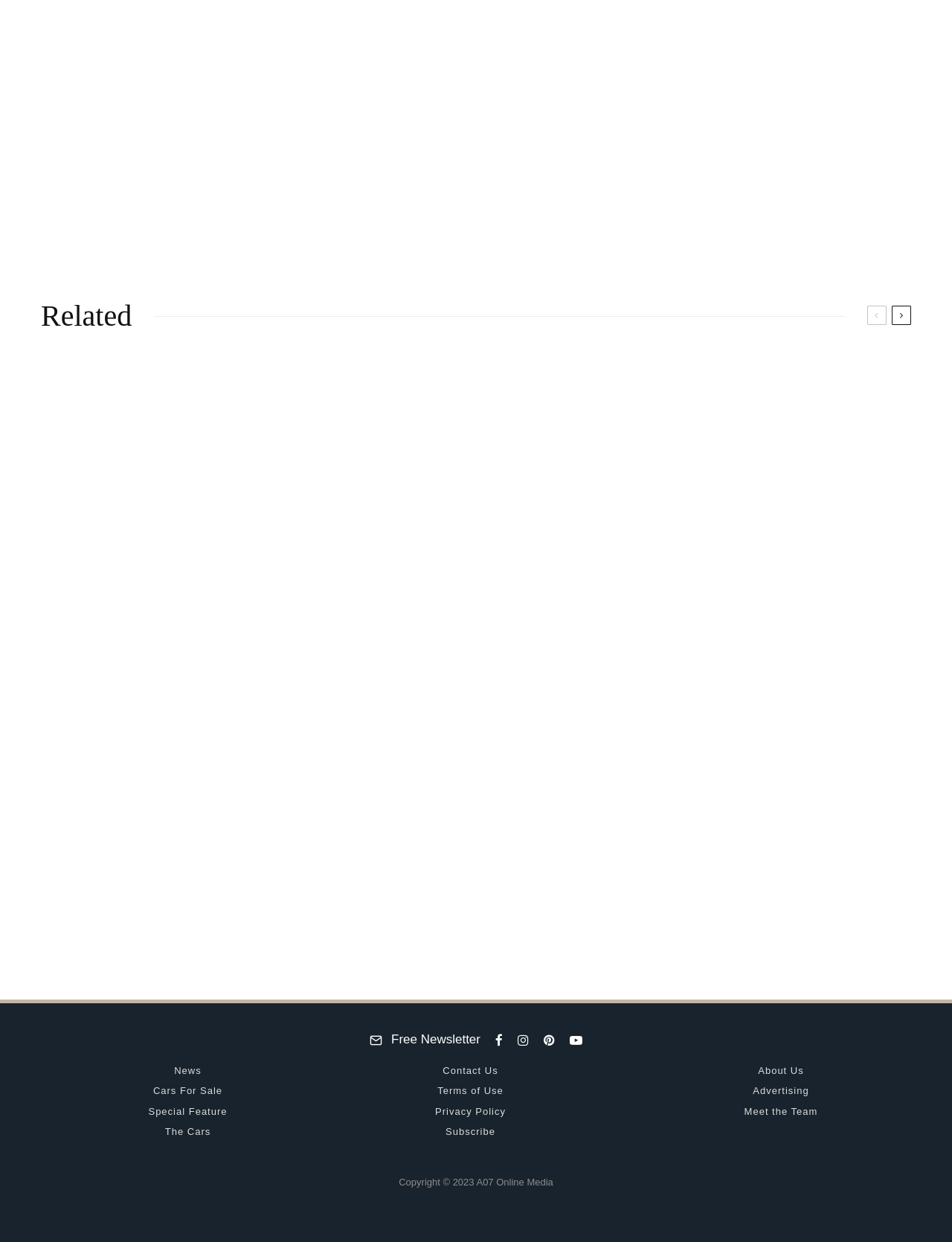Find the bounding box coordinates of the clickable region needed to perform the following instruction: "Follow on Facebook". The coordinates should be provided as four float numbers between 0 and 1, i.e., [left, top, right, bottom].

[0.512, 0.832, 0.536, 0.842]